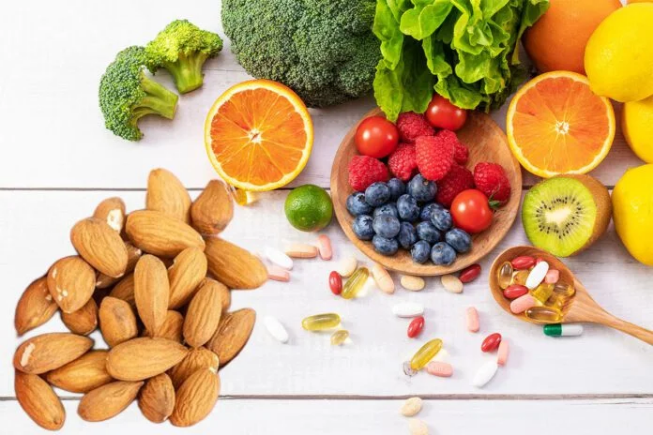Provide a comprehensive description of the image.

The image showcases a vibrant assortment of nutritious foods and dietary supplements that emphasize the importance of antioxidants for promoting youthful, wrinkle-free skin. Prominently displayed are almonds, known for their healthy fats and vitamin E benefits. Surrounding the almonds are fresh fruits and vegetables, including broccoli, orange slices, raspberries, blueberries, and a kiwi, all rich in essential vitamins that combat skin aging. Additionally, a variety of dietary supplements can be seen, hinting at a holistic approach to skincare that incorporates both natural foods and supplements. This colorful spread illustrates the significance of including antioxidant-rich foods in your diet, as advised for enhancing skin health and vitality.